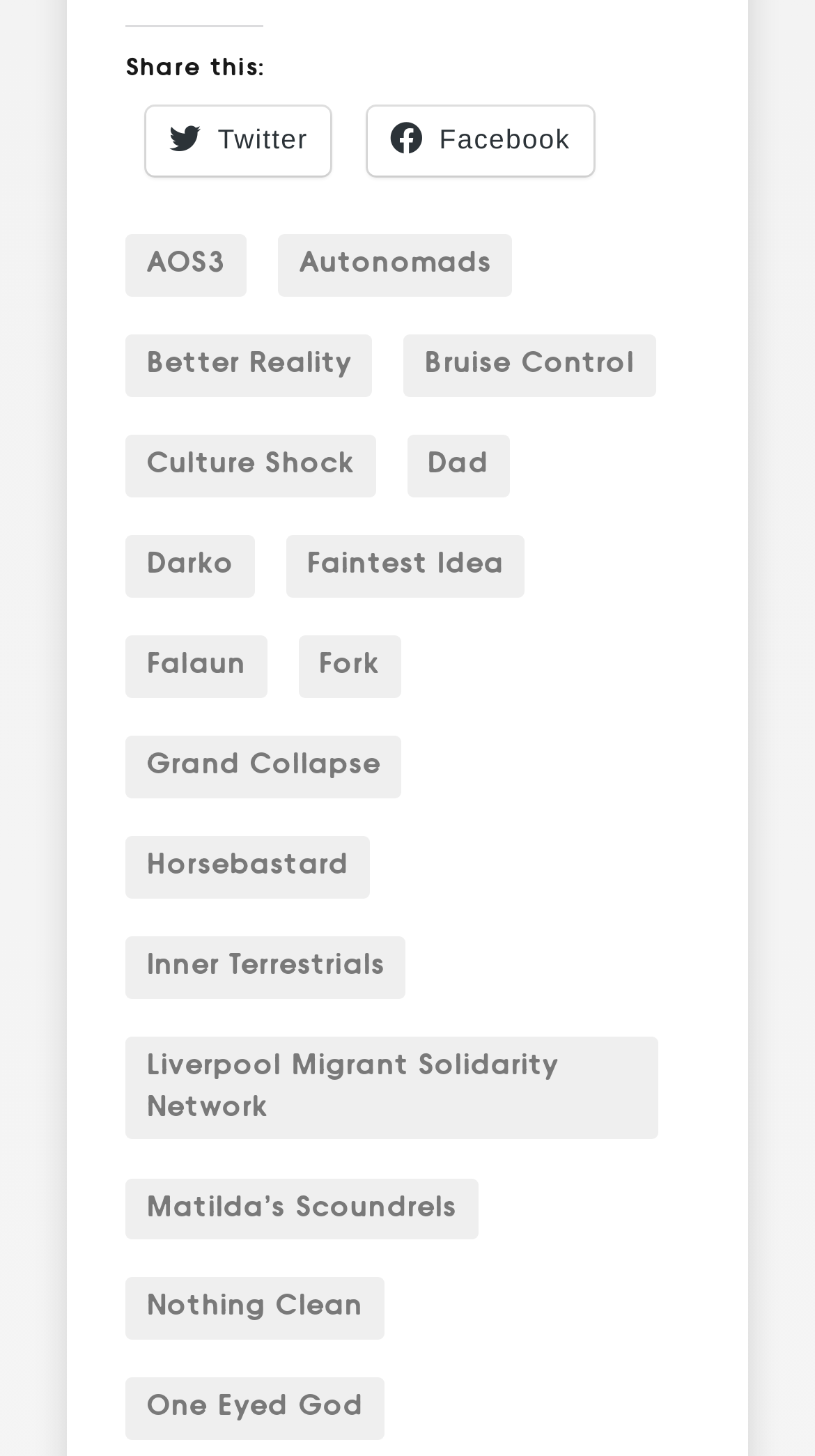What is the position of the 'Better Reality' link?
Carefully examine the image and provide a detailed answer to the question.

By analyzing the y1 and y2 coordinates of the bounding box for each link, we can determine the vertical position of each link. The 'Better Reality' link has a y1 coordinate of 0.23, which indicates that it is the third link from the top.